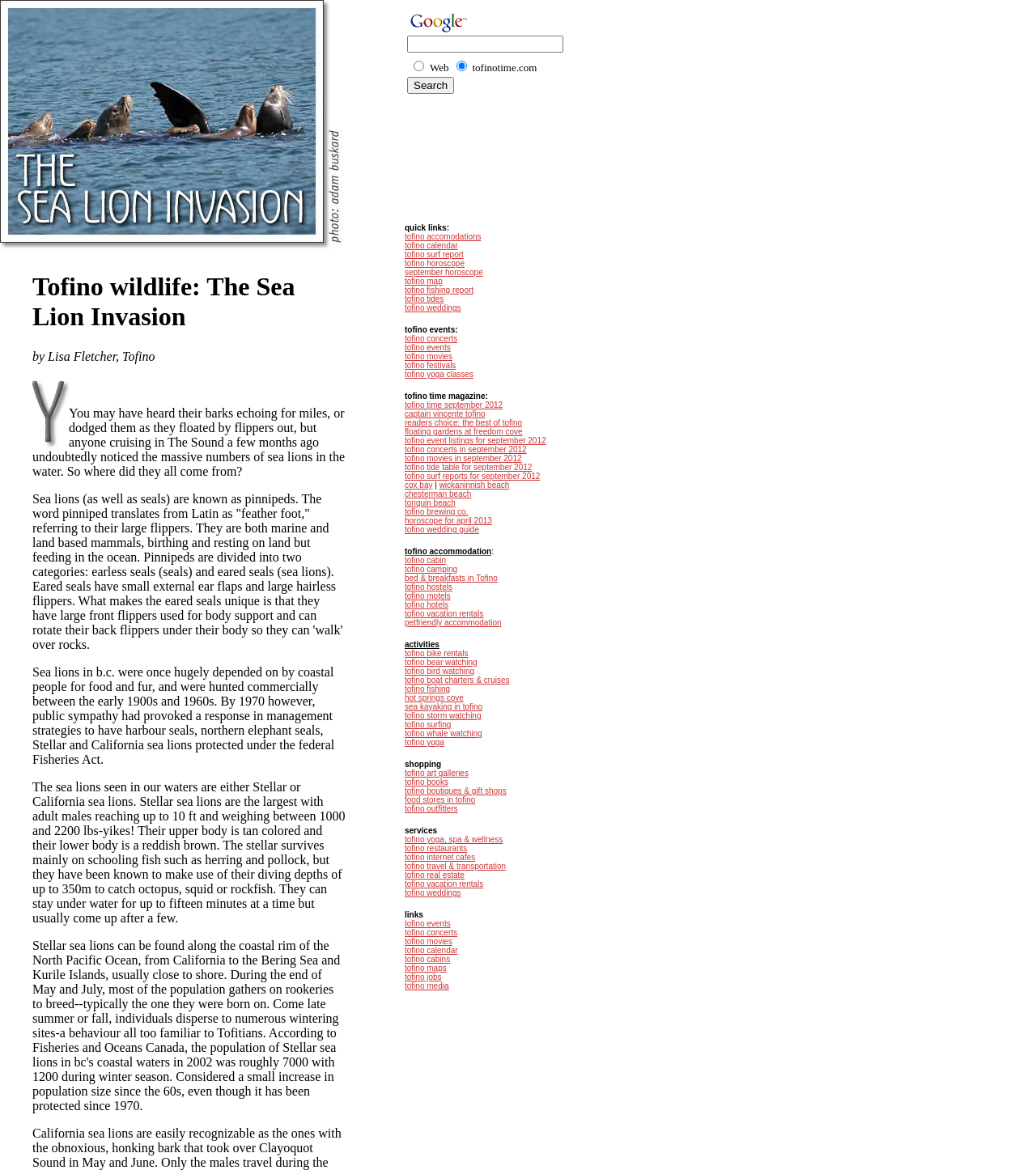Please determine the bounding box coordinates for the element that should be clicked to follow these instructions: "Search tofinotime.com".

[0.436, 0.049, 0.519, 0.064]